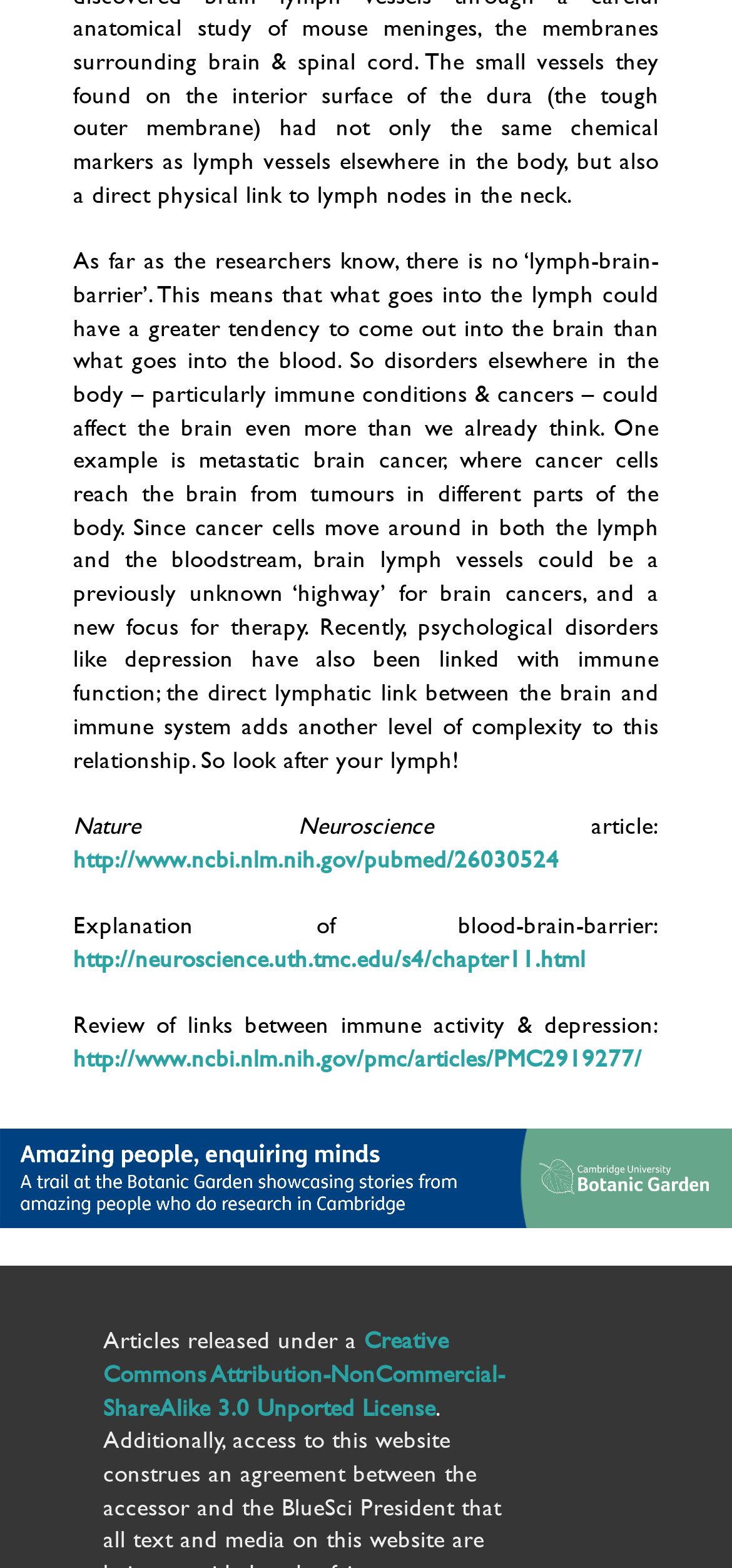Identify the bounding box of the HTML element described here: "2". Provide the coordinates as four float numbers between 0 and 1: [left, top, right, bottom].

None